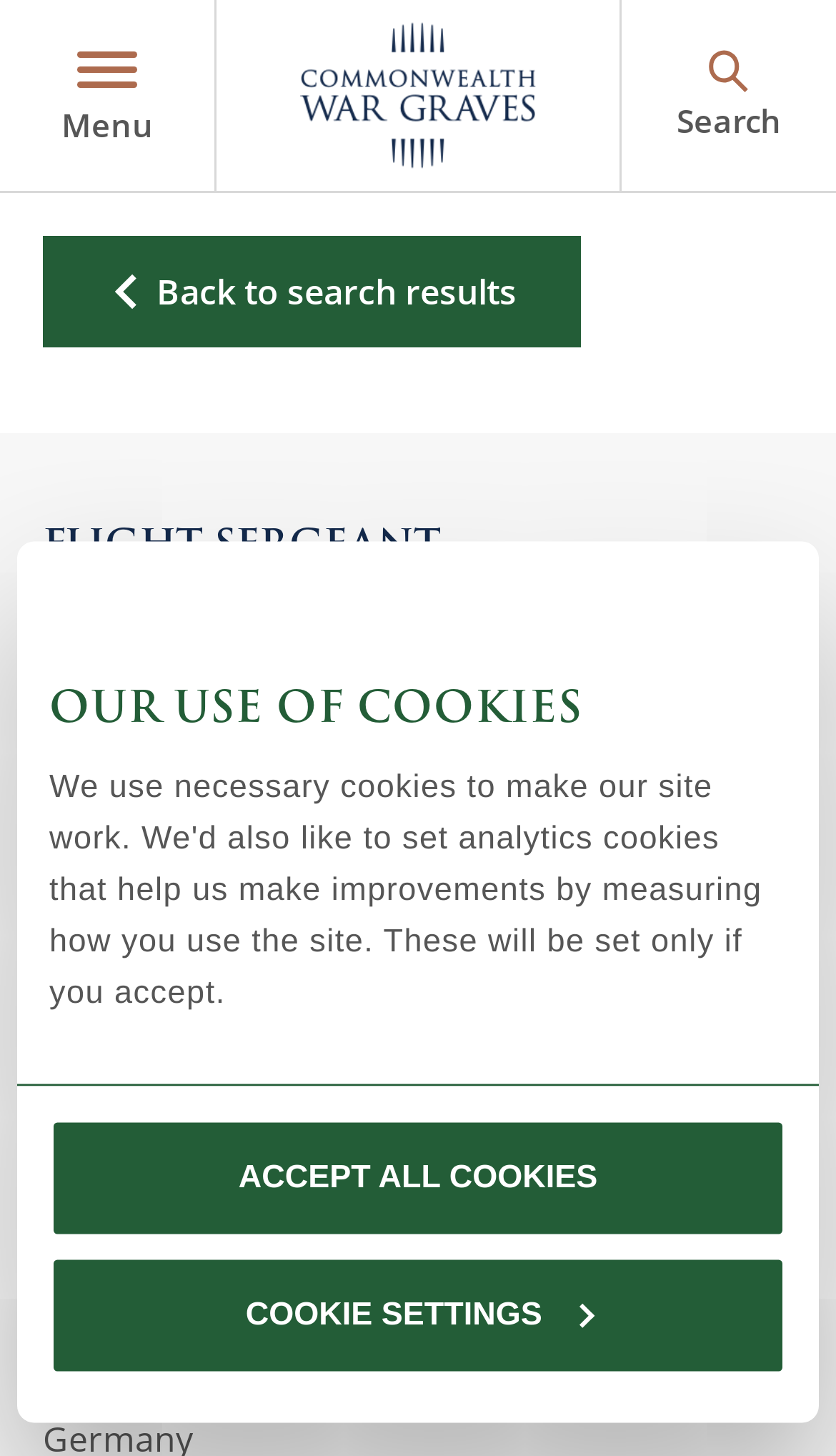Provide the bounding box coordinates of the section that needs to be clicked to accomplish the following instruction: "Click the 'Menu' button."

[0.073, 0.032, 0.183, 0.099]